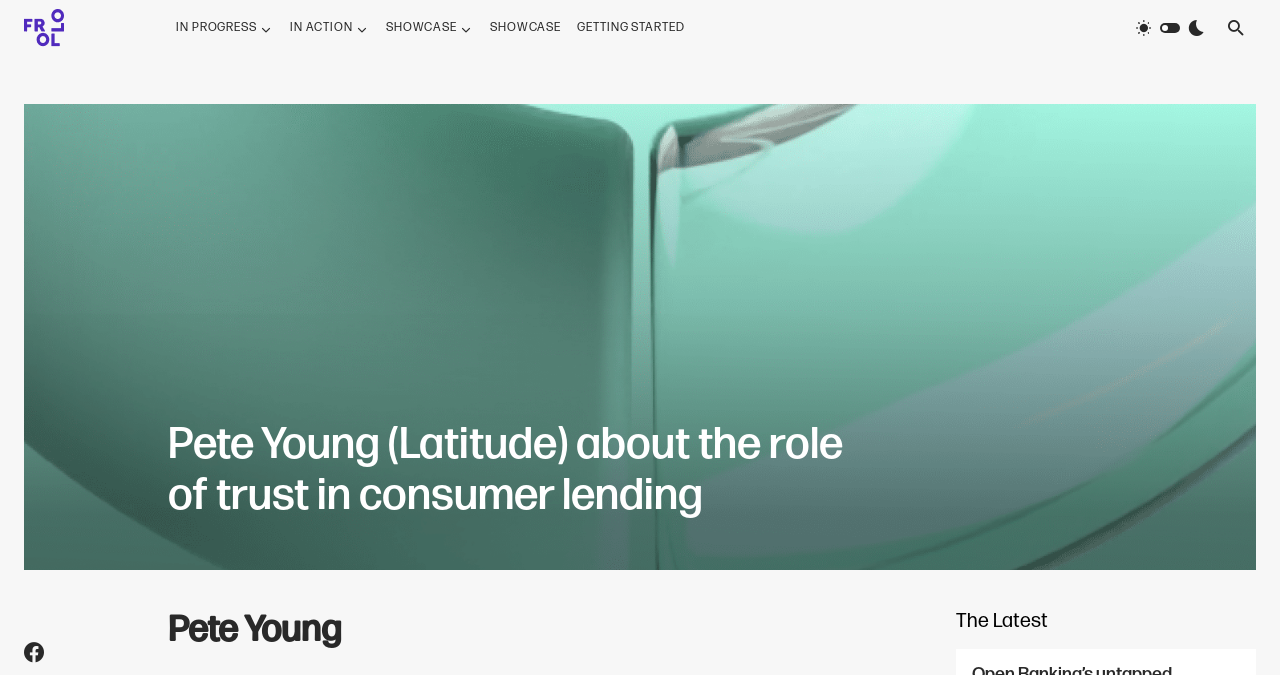What is the purpose of the button with the ' ' icon?
Using the visual information, answer the question in a single word or phrase.

unknown